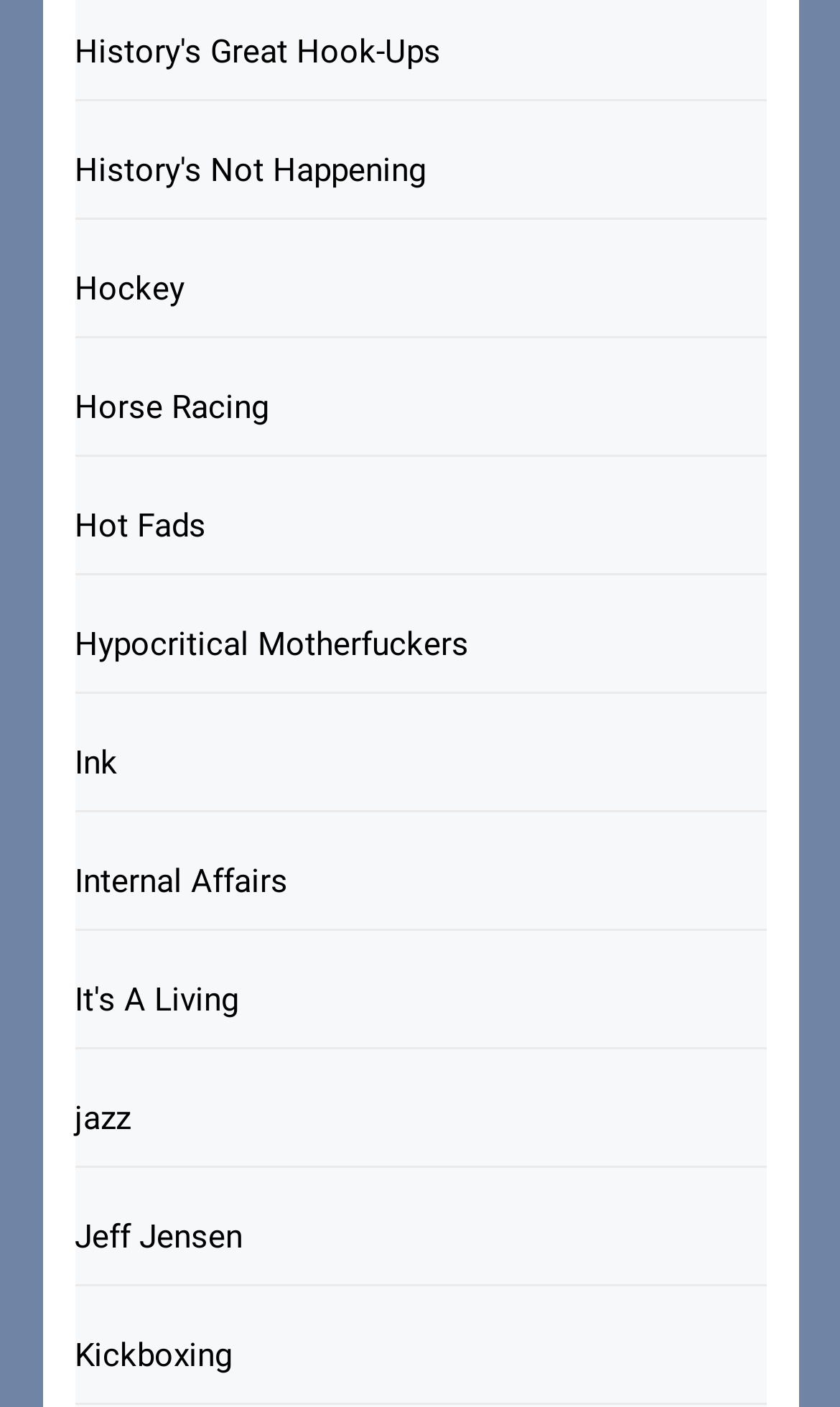How many links are there on the webpage?
Refer to the image and answer the question using a single word or phrase.

11